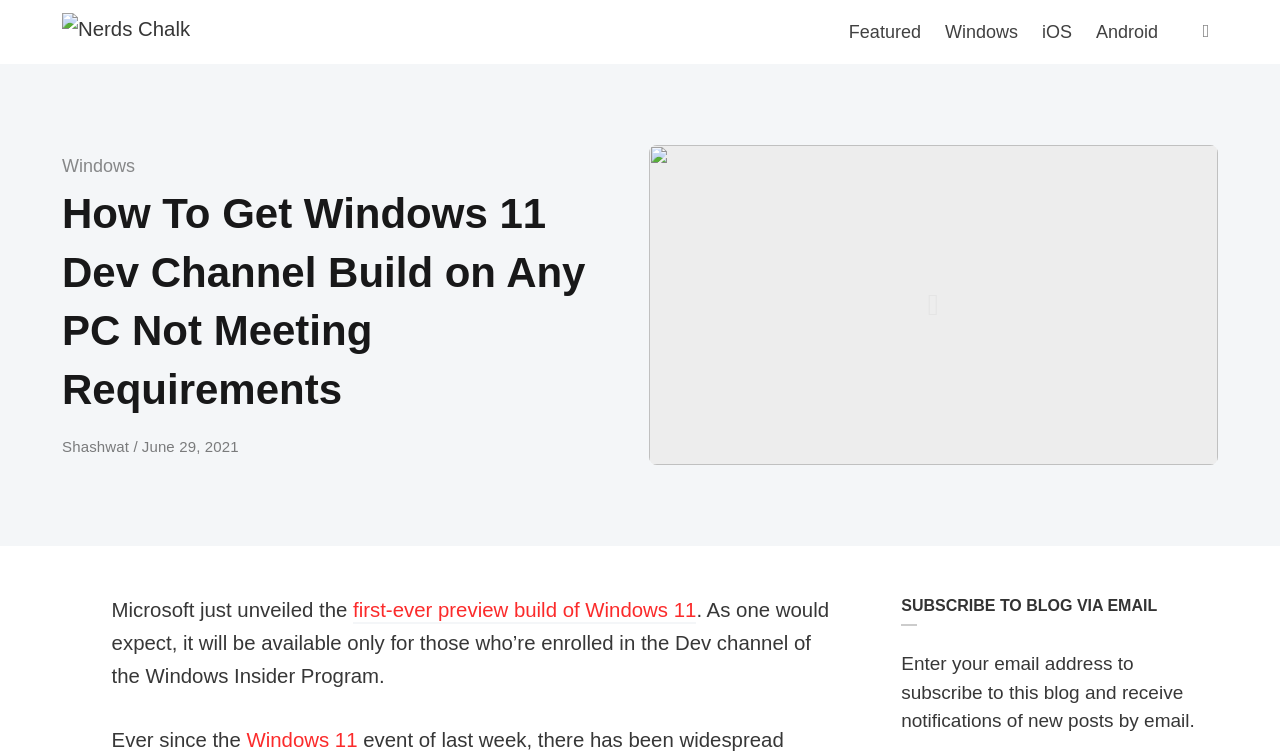Provide a brief response in the form of a single word or phrase:
What is the purpose of the 'SUBSCRIBE TO BLOG VIA EMAIL' section?

To receive notifications of new posts